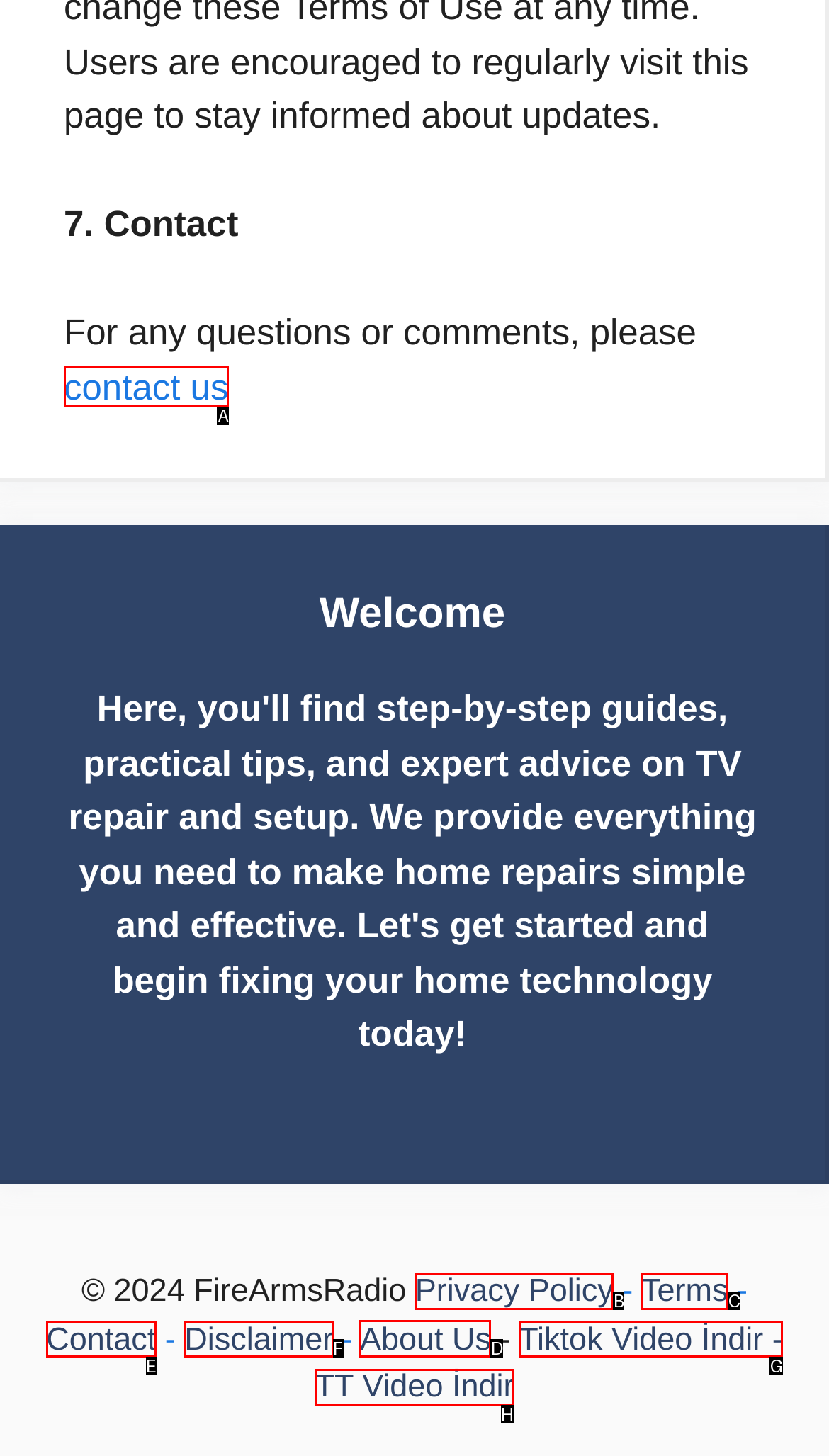Given the task: go to About Us, indicate which boxed UI element should be clicked. Provide your answer using the letter associated with the correct choice.

D